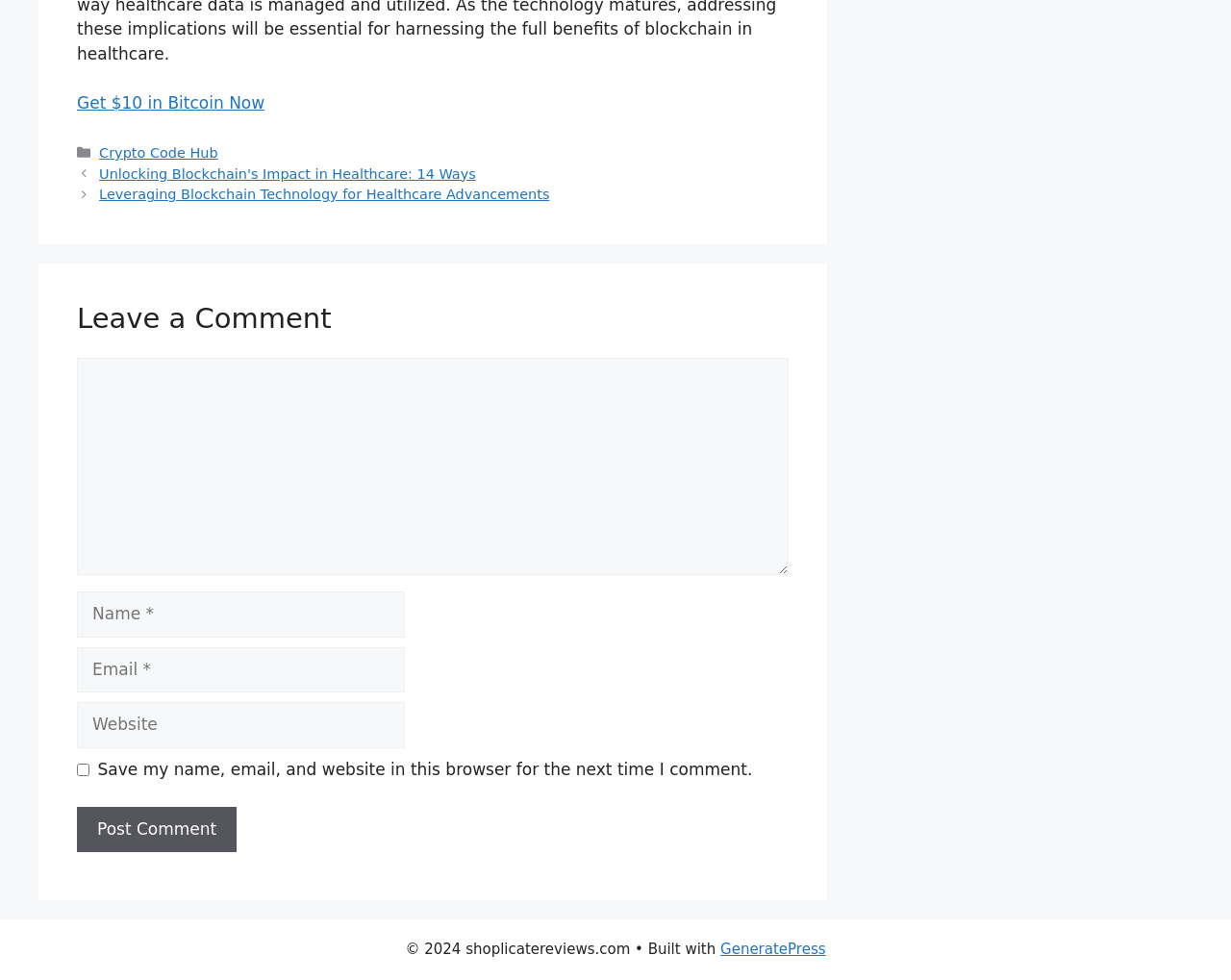Could you provide the bounding box coordinates for the portion of the screen to click to complete this instruction: "Post your comment"?

[0.062, 0.823, 0.192, 0.87]